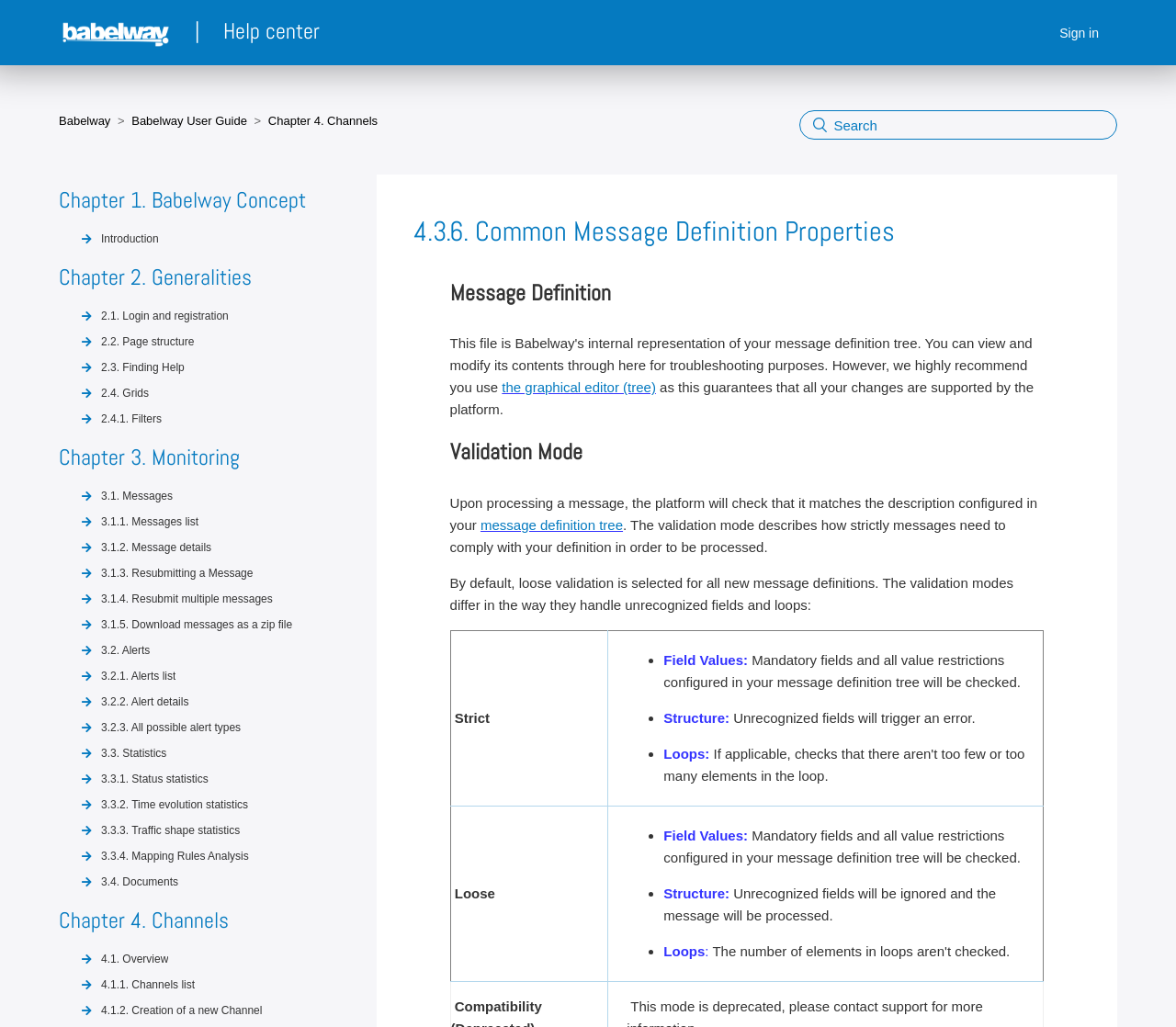Describe the webpage in detail, including text, images, and layout.

This webpage is a help center page for Babelway, a platform for message definition and processing. At the top left, there is a link to the Babelway Help Center home page, accompanied by a small image. Next to it, there is a link to the Help center. On the top right, there is a button to sign in.

Below the top navigation, there is a list of links to different chapters of the Babelway User Guide, including Chapter 1: Babelway Concept, Chapter 2: Generalities, Chapter 3: Monitoring, and Chapter 4: Channels. Each chapter has multiple sub-links to specific topics, such as Introduction, Login and registration, Page structure, and Finding Help.

On the right side of the page, there is a search box where users can search for specific topics. Below the search box, there is a heading "Chapter 1. Babelway Concept" followed by a link to the chapter. This pattern is repeated for each chapter, with headings and links to the respective chapters.

The main content of the page is focused on "4.3.6. Common Message Definition Properties" and is divided into sections. The first section is "Message Definition" which explains that the platform checks that messages match the description configured in the user's message definition tree. The second section is "Validation Mode" which describes how strictly messages need to comply with the definition in order to be processed. There are two validation modes: Strict and Loose, each with its own rules for handling unrecognized fields and loops.

The page has a clean and organized structure, making it easy to navigate and find specific information.